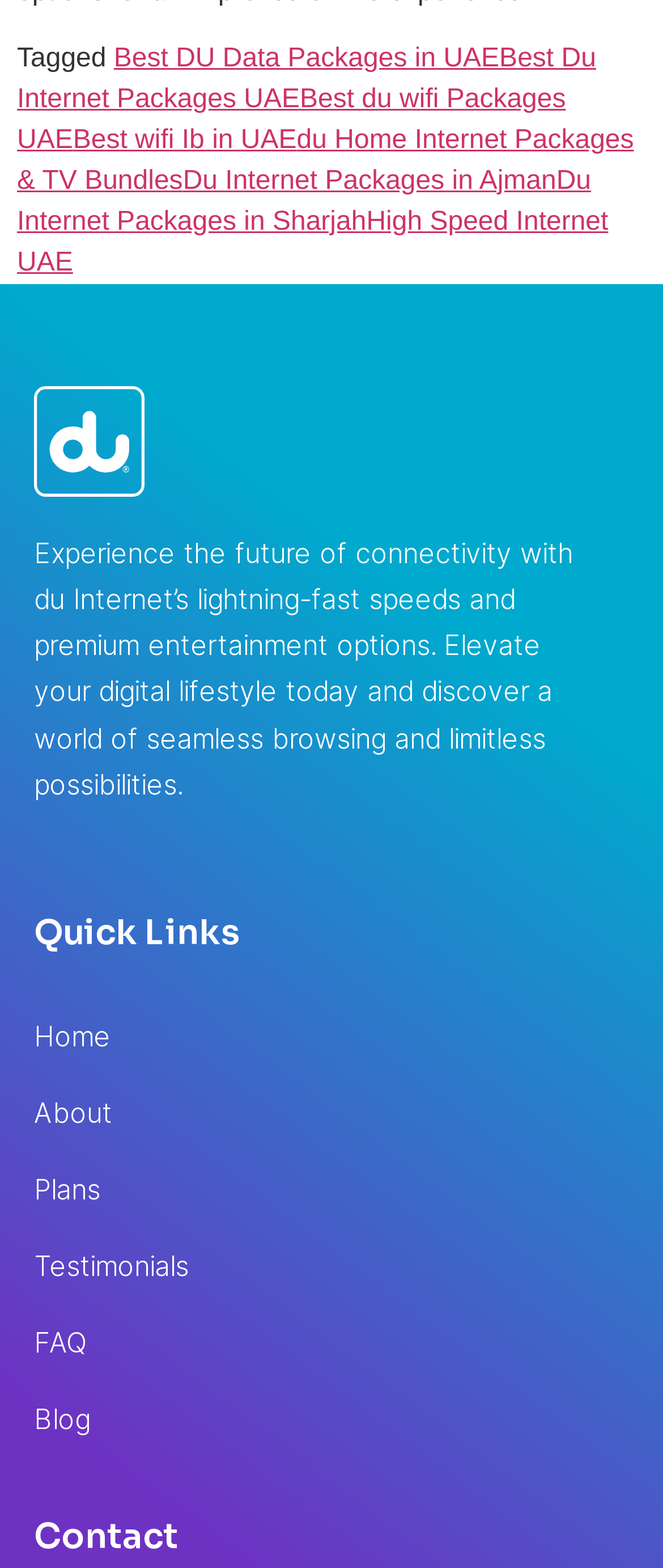Give a one-word or one-phrase response to the question:
What is the last link on the webpage?

Blog